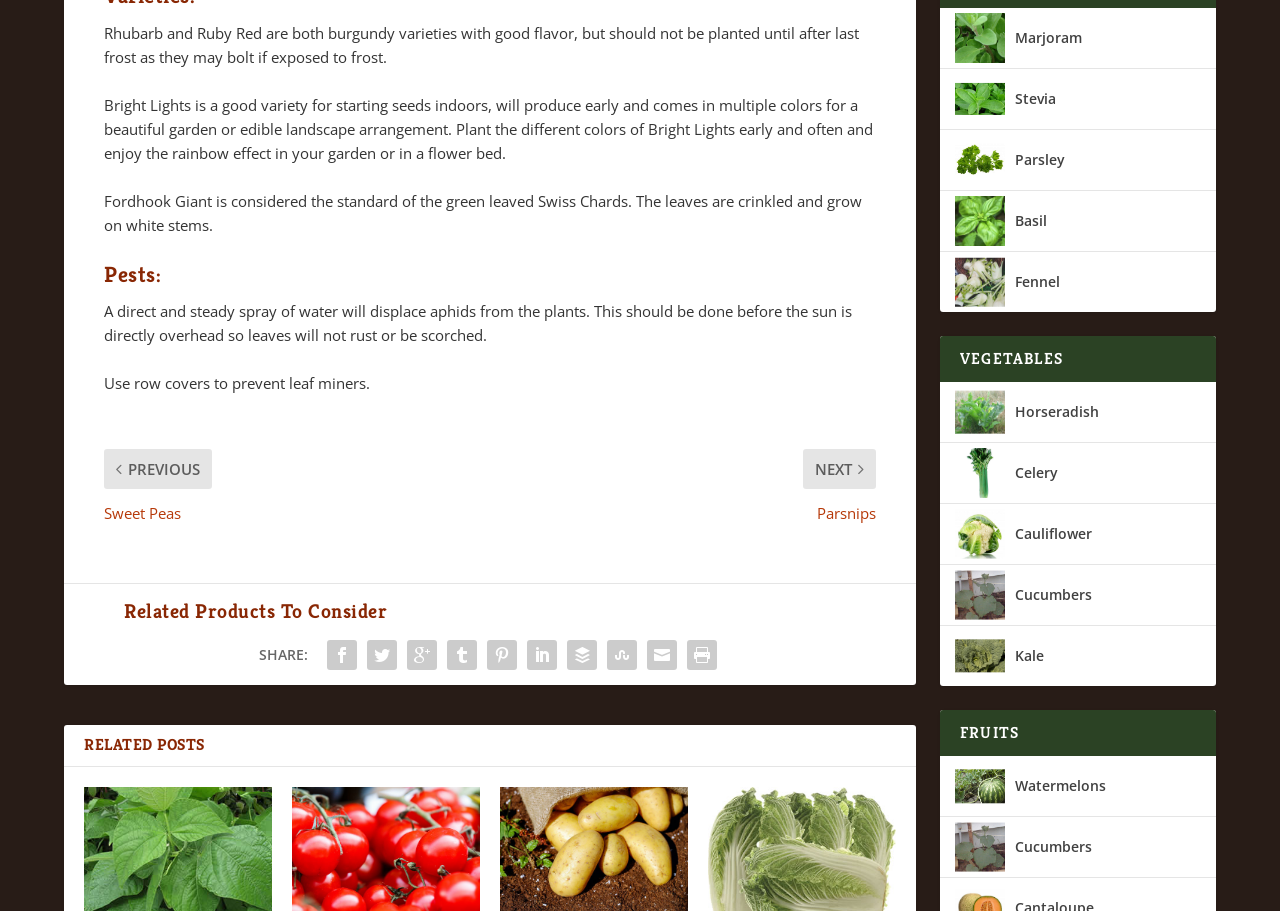Determine the bounding box coordinates for the element that should be clicked to follow this instruction: "Return to the main site". The coordinates should be given as four float numbers between 0 and 1, in the format [left, top, right, bottom].

None